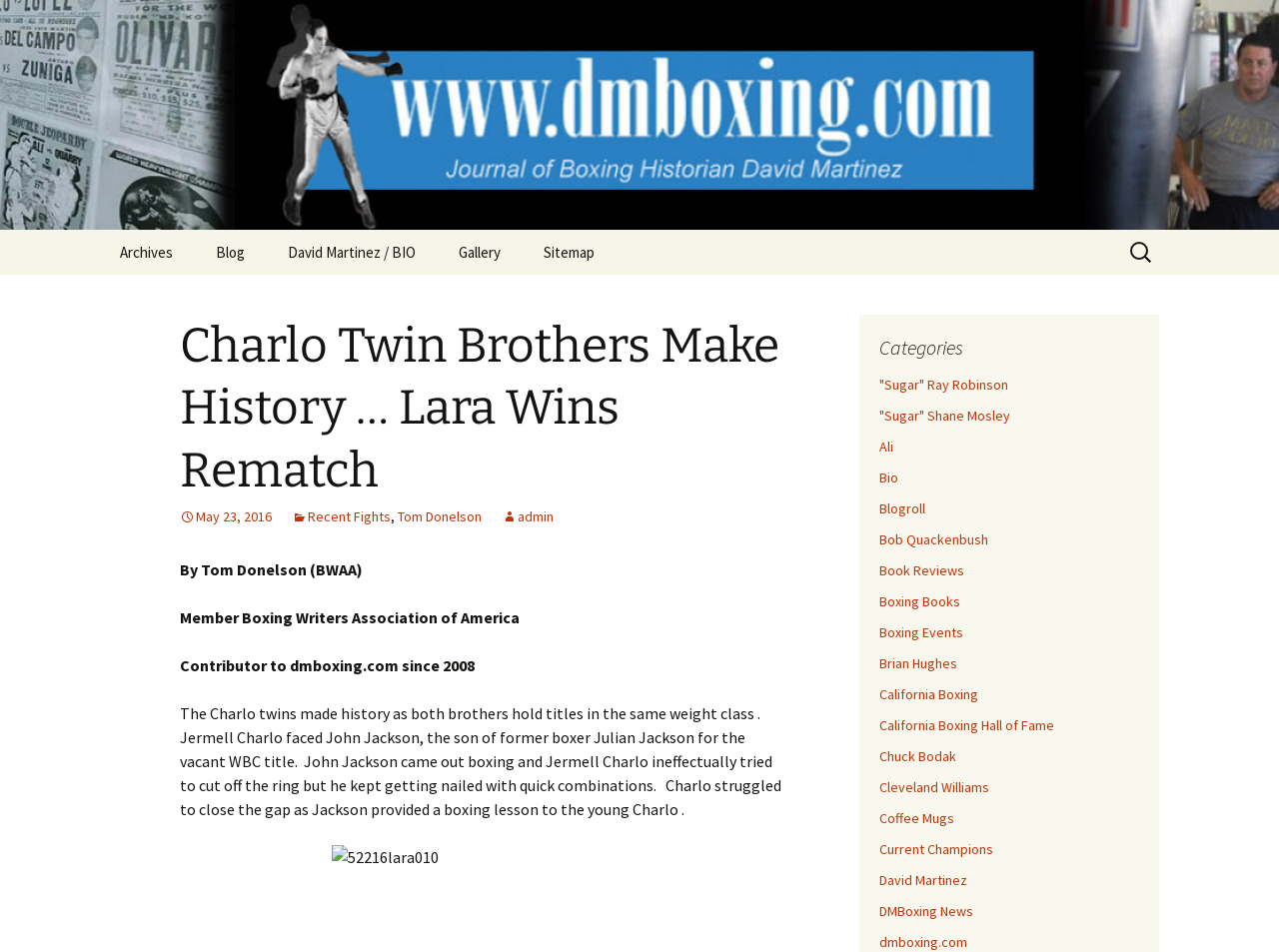Please find the bounding box coordinates of the element's region to be clicked to carry out this instruction: "Read the blog".

[0.153, 0.241, 0.207, 0.289]